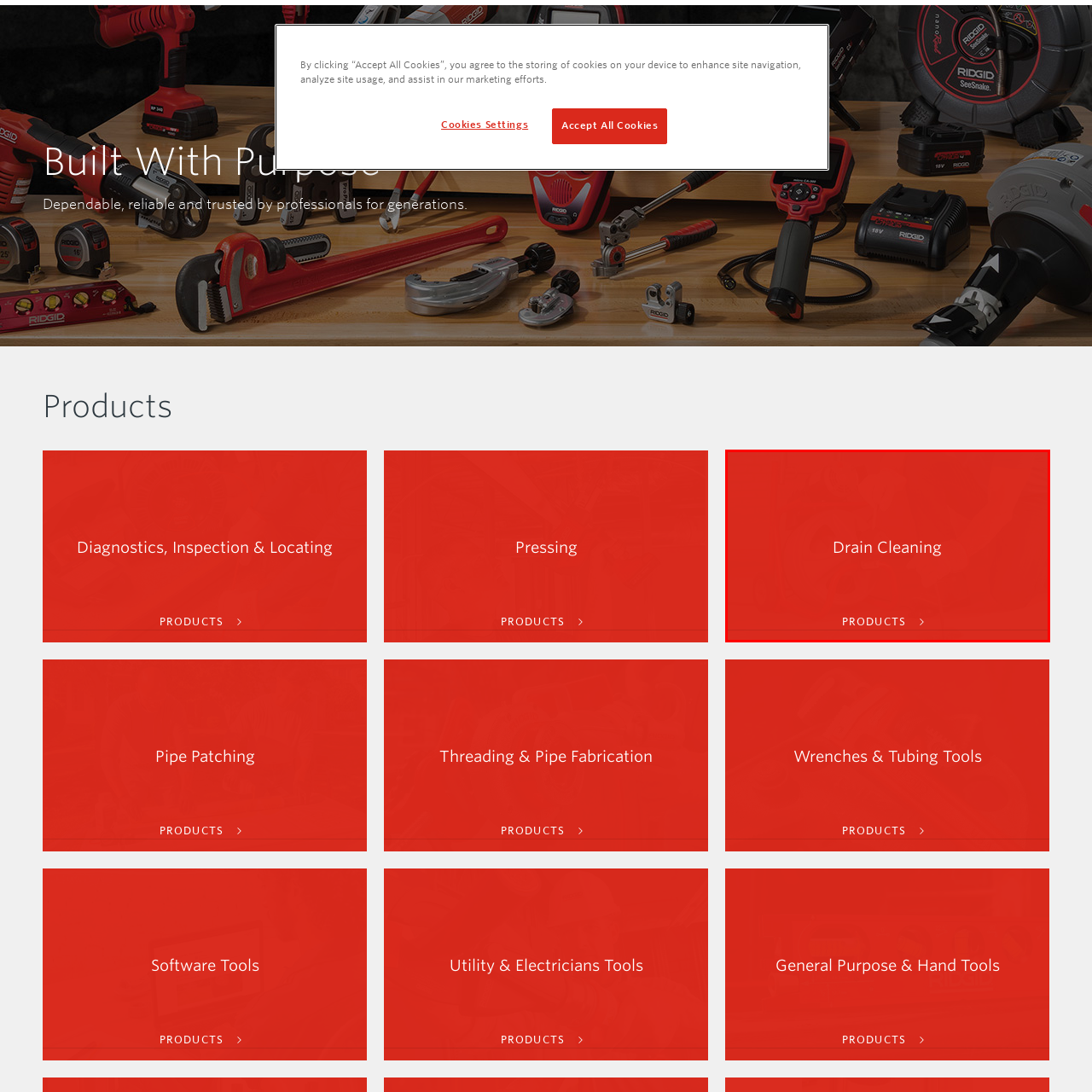View the image inside the red-bordered box and answer the given question using a single word or phrase:
What is the purpose of the button labeled 'PRODUCTS'?

to explore products